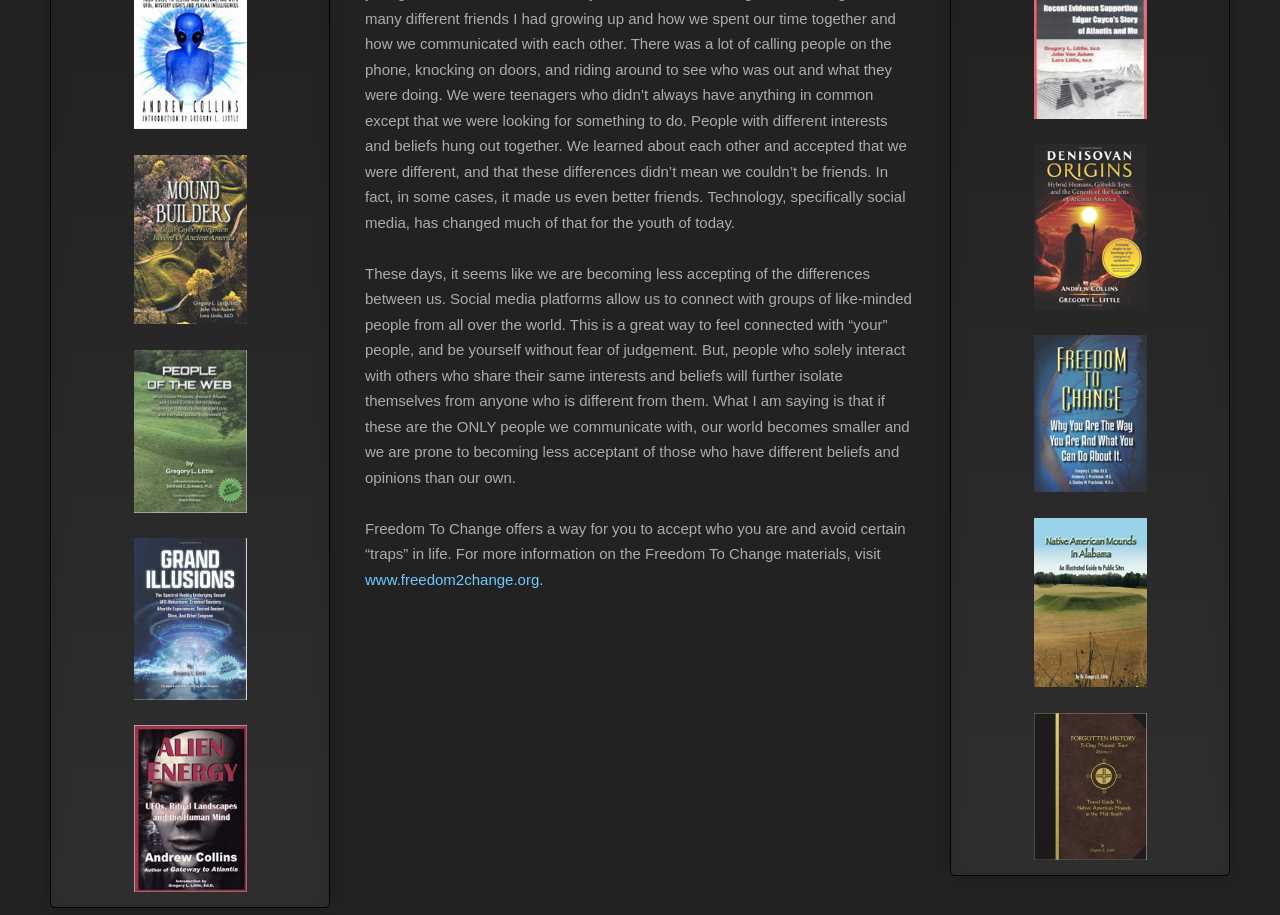Using the provided description www.freedom2change.org., find the bounding box coordinates for the UI element. Provide the coordinates in (top-left x, top-left y, bottom-right x, bottom-right y) format, ensuring all values are between 0 and 1.

[0.285, 0.624, 0.425, 0.642]